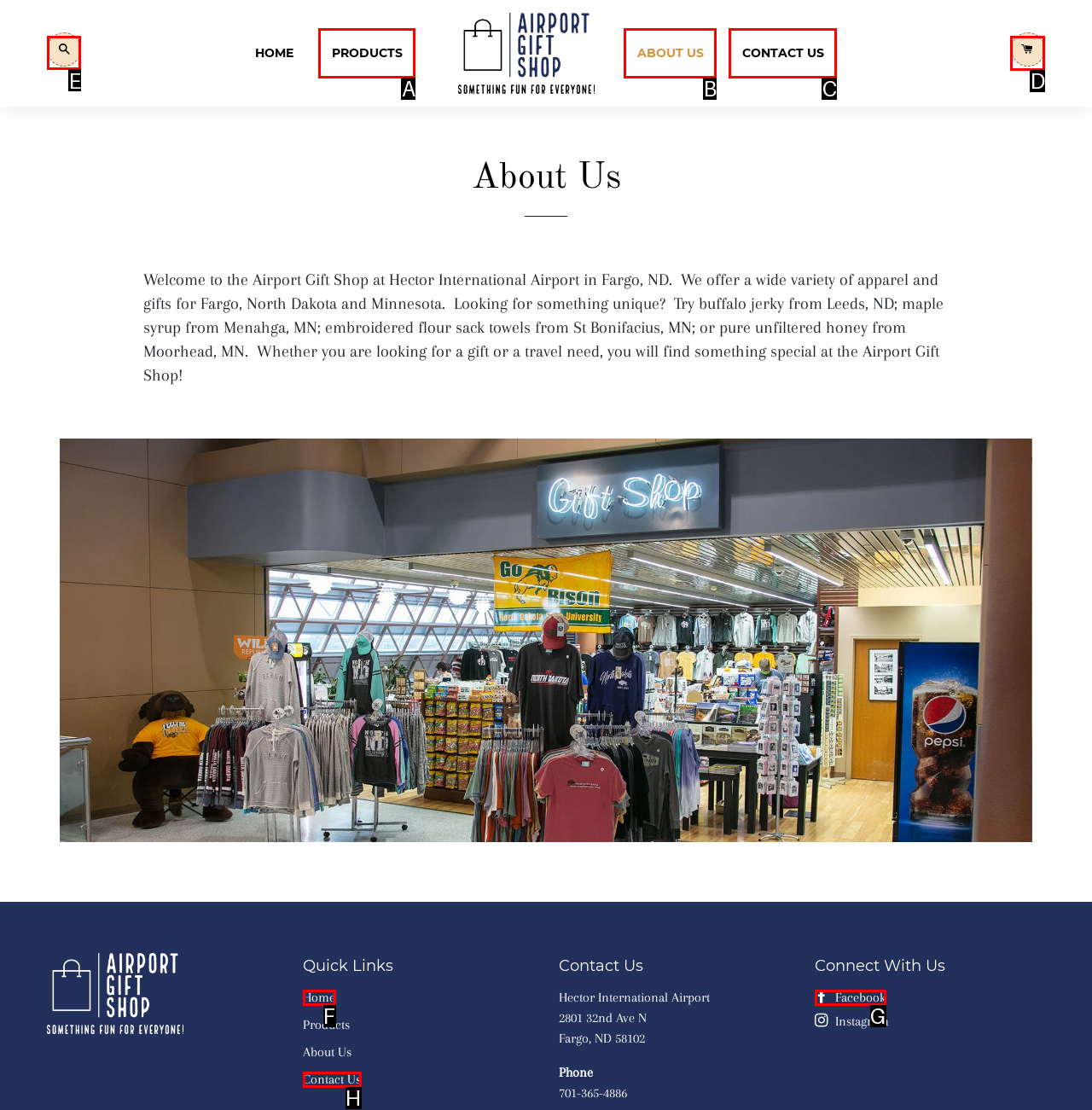From the given options, tell me which letter should be clicked to complete this task: Search for products
Answer with the letter only.

E